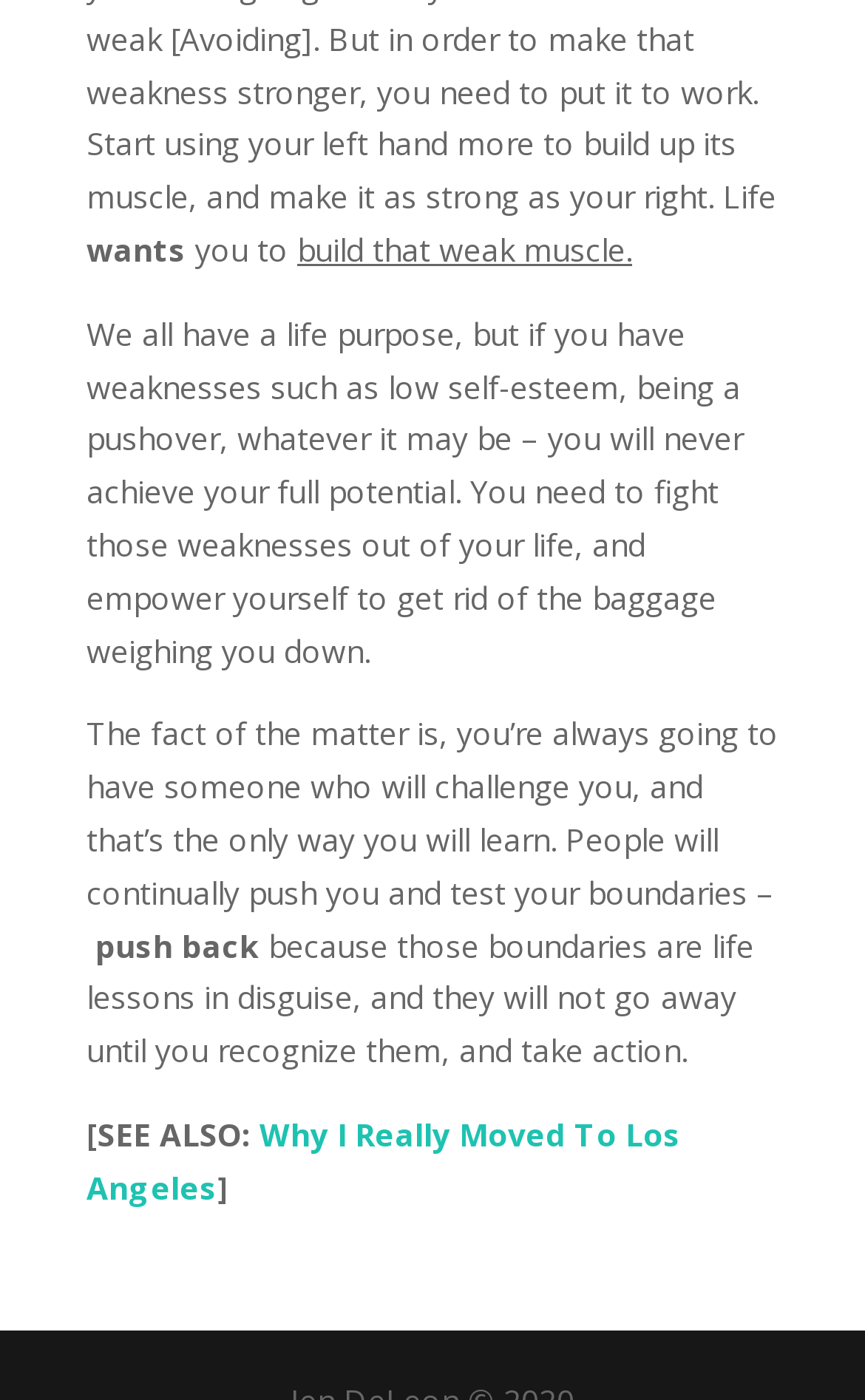What is the title of the related article?
Please answer the question with a detailed response using the information from the screenshot.

The webpage mentions a related article titled 'Why I Really Moved To Los Angeles', which is likely an article written by the same author or related to the same topic of personal growth and self-improvement.